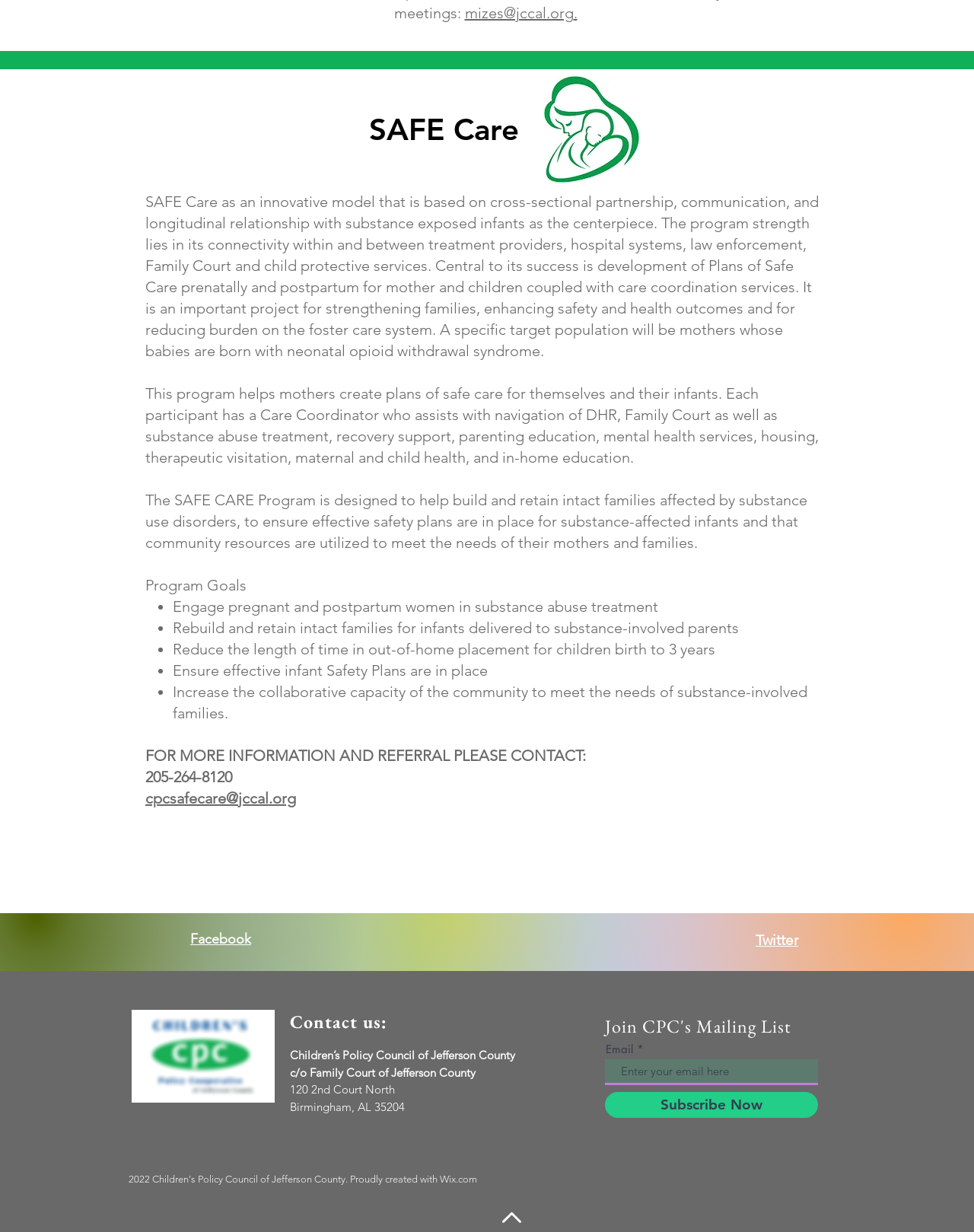Answer the question using only a single word or phrase: 
What is the goal of the SAFE Care program?

To help build and retain intact families